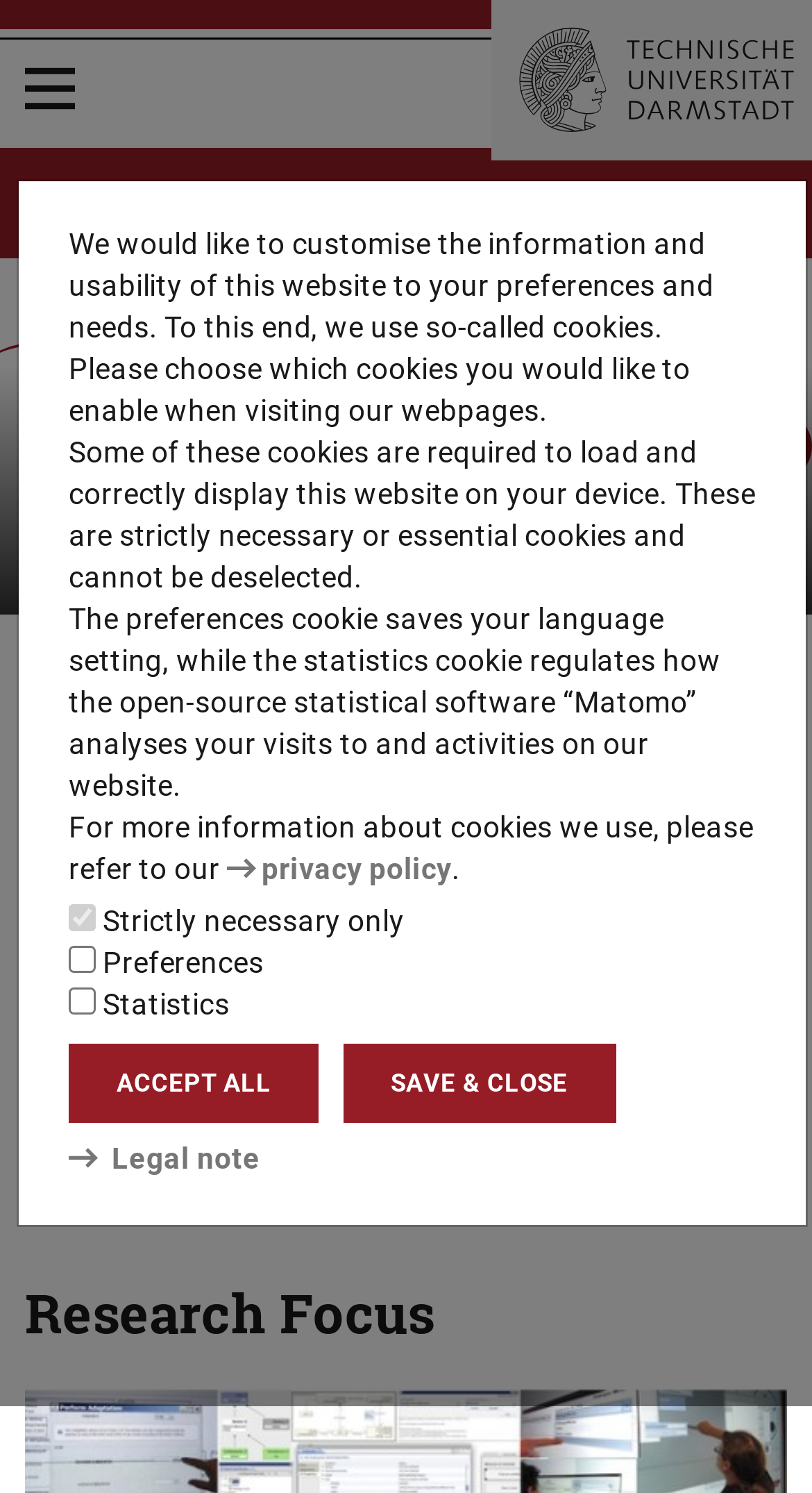Can you specify the bounding box coordinates of the area that needs to be clicked to fulfill the following instruction: "Go to the TU Darmstadt page"?

[0.031, 0.437, 0.254, 0.459]